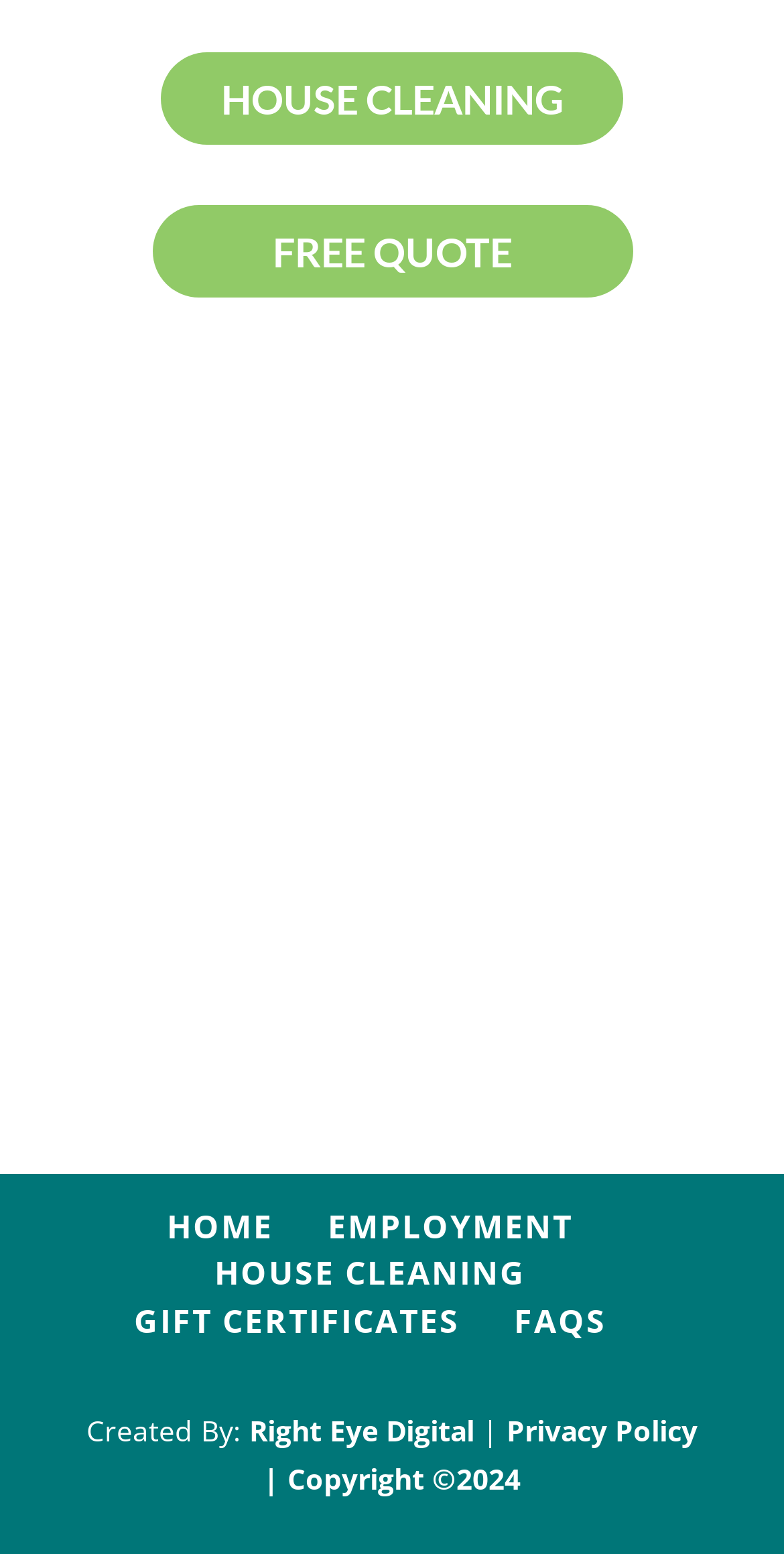Locate the bounding box coordinates of the area you need to click to fulfill this instruction: 'Contact through '330-723-6538''. The coordinates must be in the form of four float numbers ranging from 0 to 1: [left, top, right, bottom].

[0.1, 0.557, 0.387, 0.588]